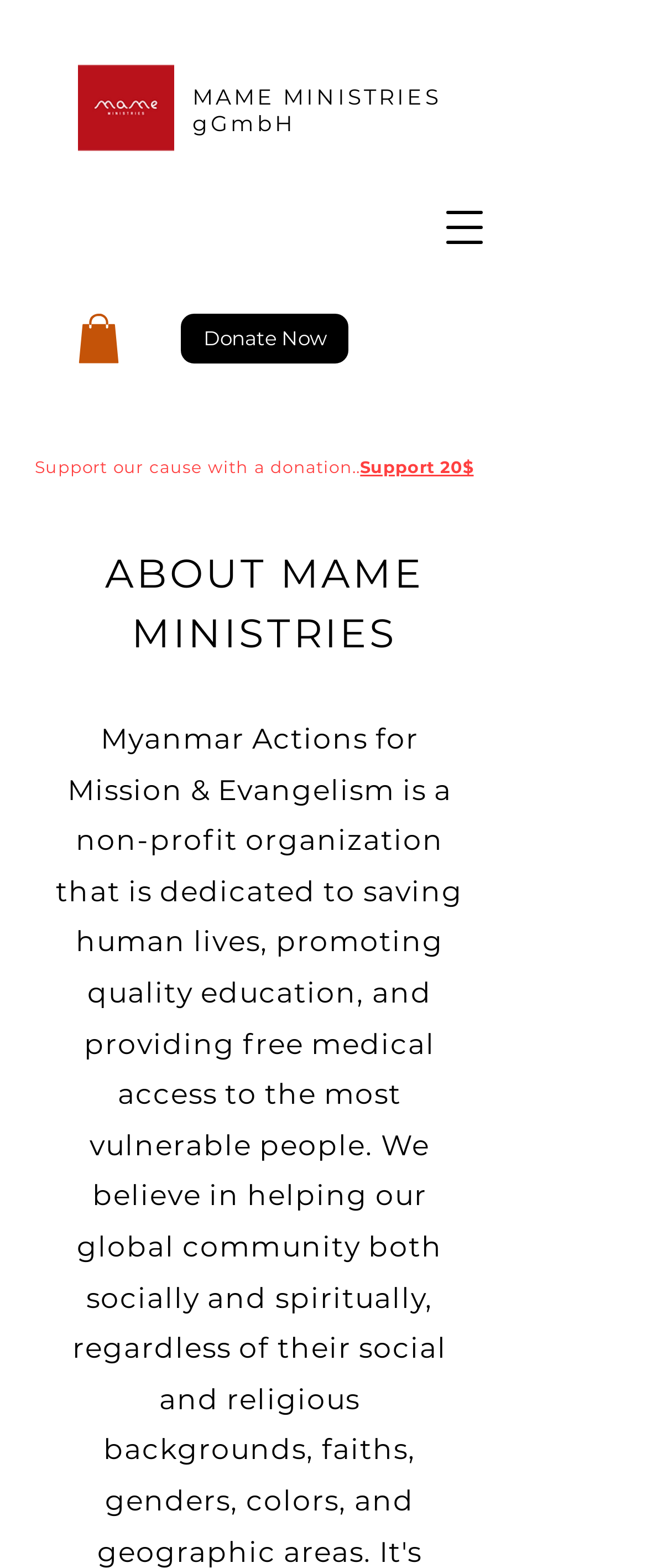Is there a navigation menu?
Using the picture, provide a one-word or short phrase answer.

Yes